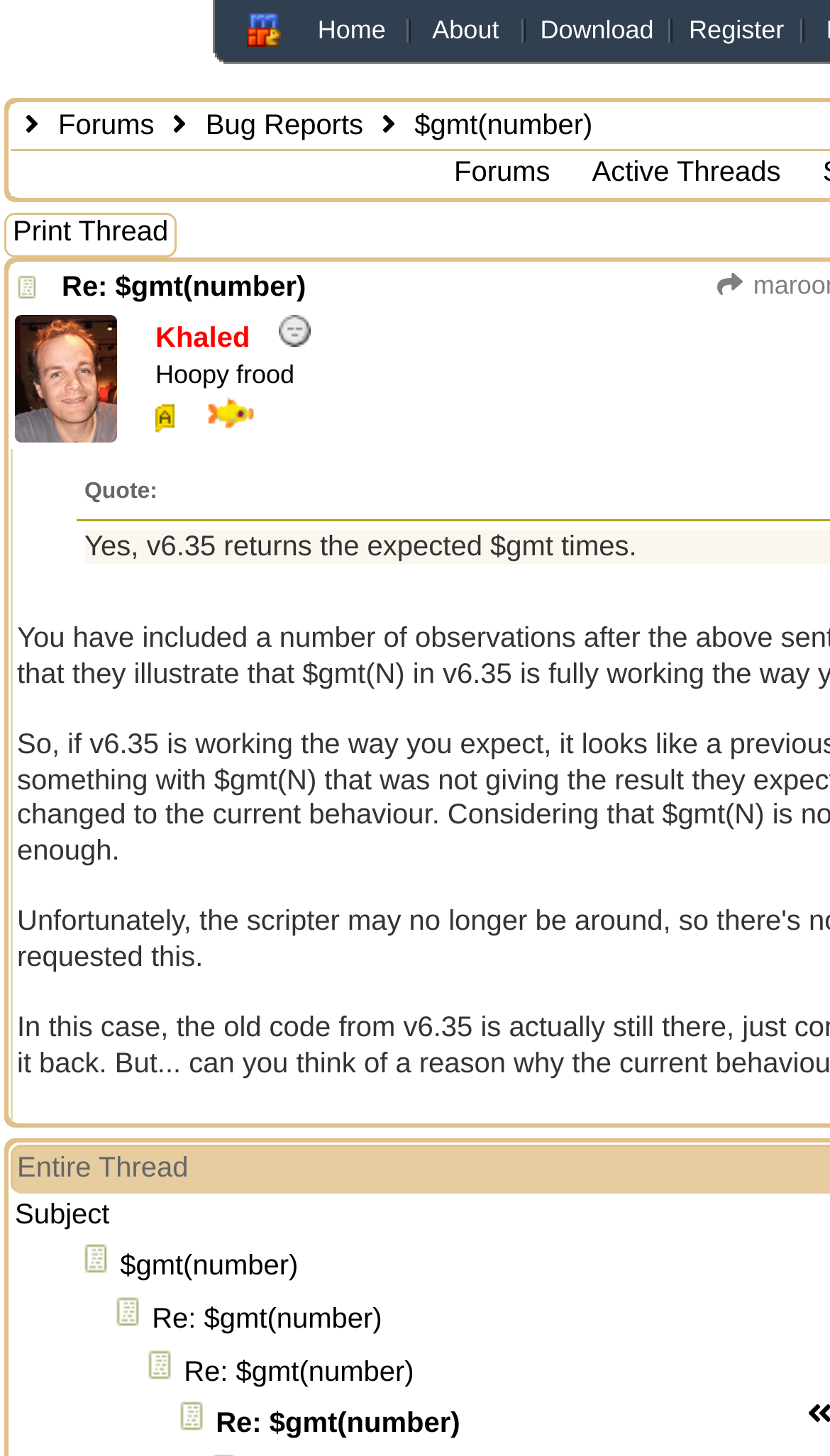Please locate the bounding box coordinates of the region I need to click to follow this instruction: "View the Active Threads".

[0.701, 0.105, 0.953, 0.13]